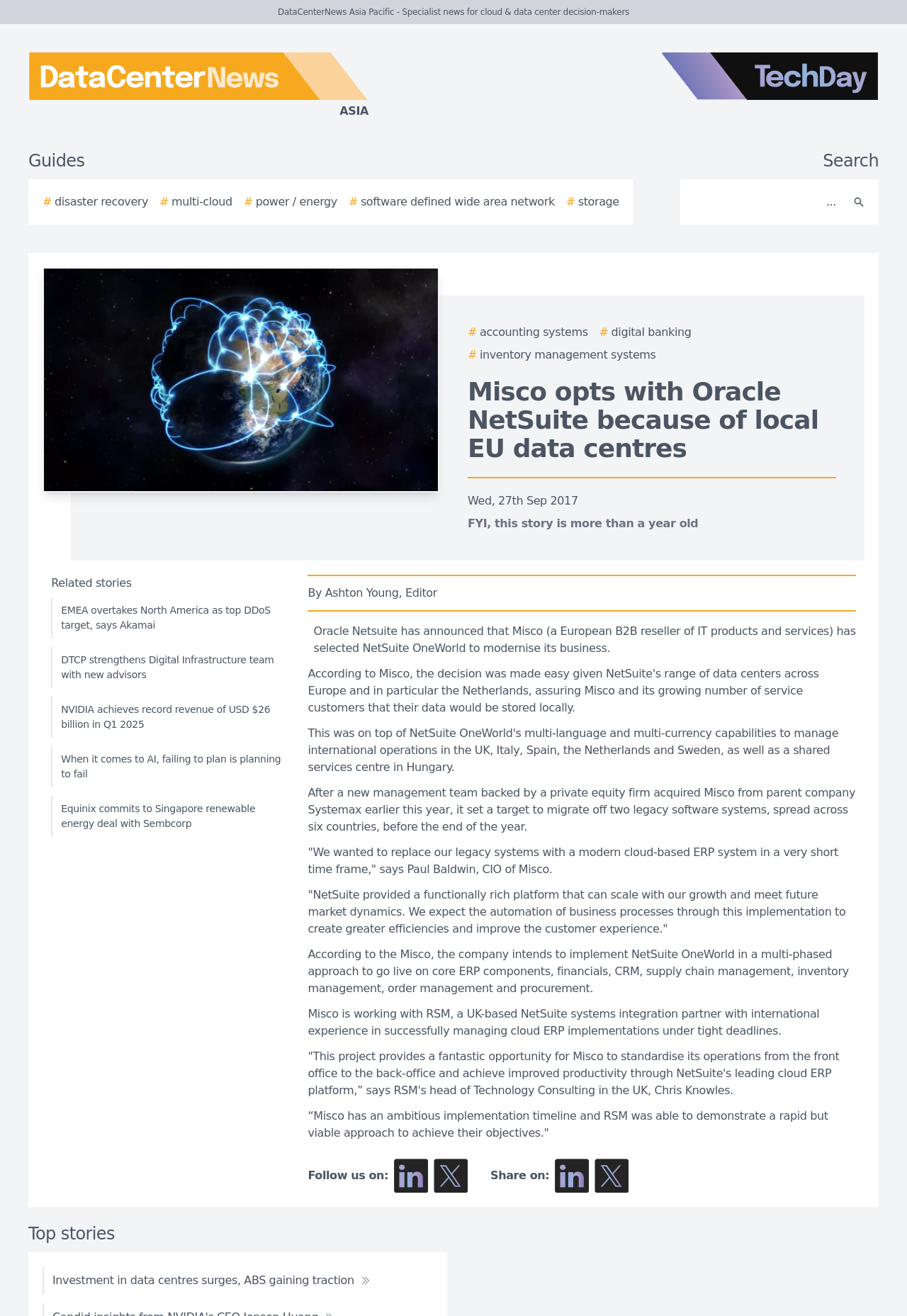Provide the bounding box coordinates for the area that should be clicked to complete the instruction: "Read related story about EMEA overtakes North America as top DDoS target".

[0.056, 0.454, 0.314, 0.485]